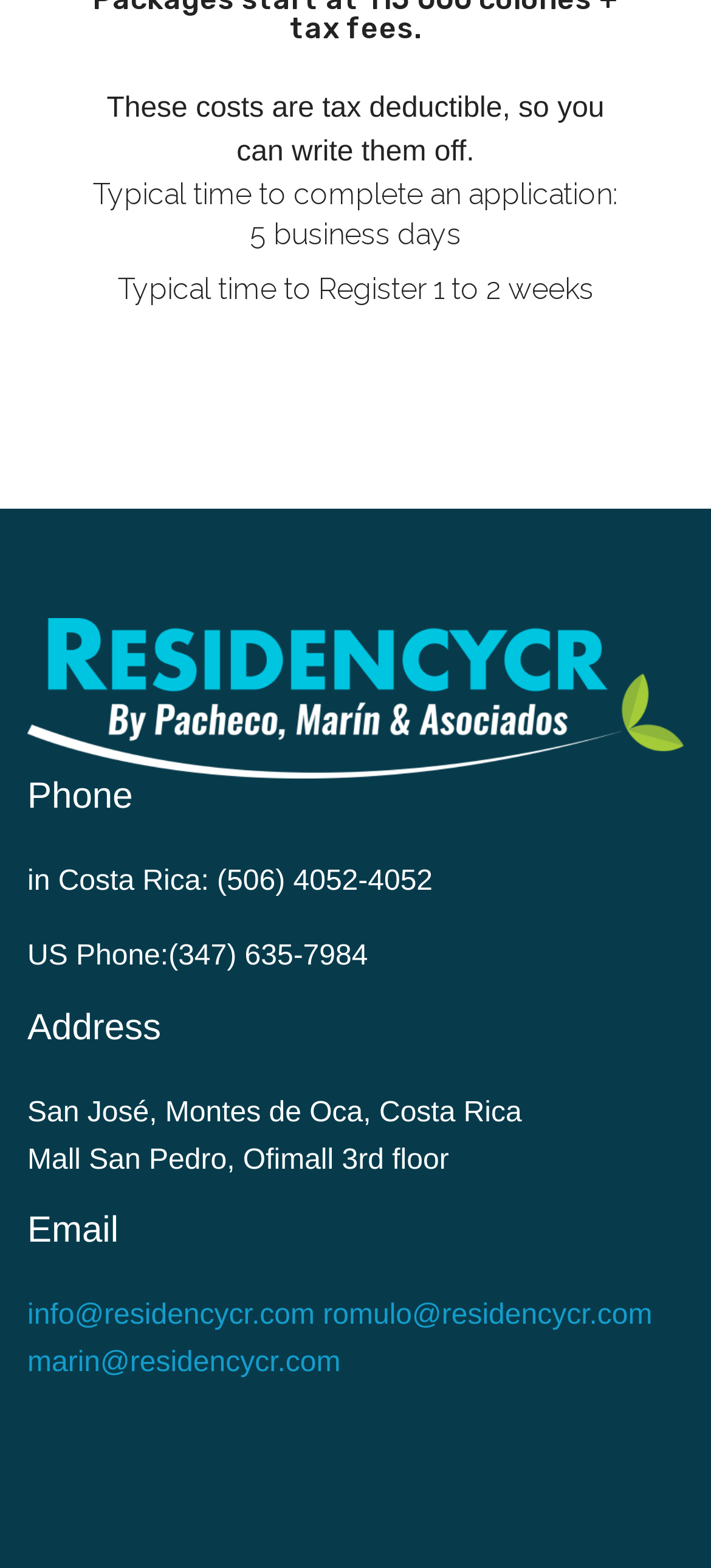Bounding box coordinates are to be given in the format (top-left x, top-left y, bottom-right x, bottom-right y). All values must be floating point numbers between 0 and 1. Provide the bounding box coordinate for the UI element described as: Jakob J. Kolb

None